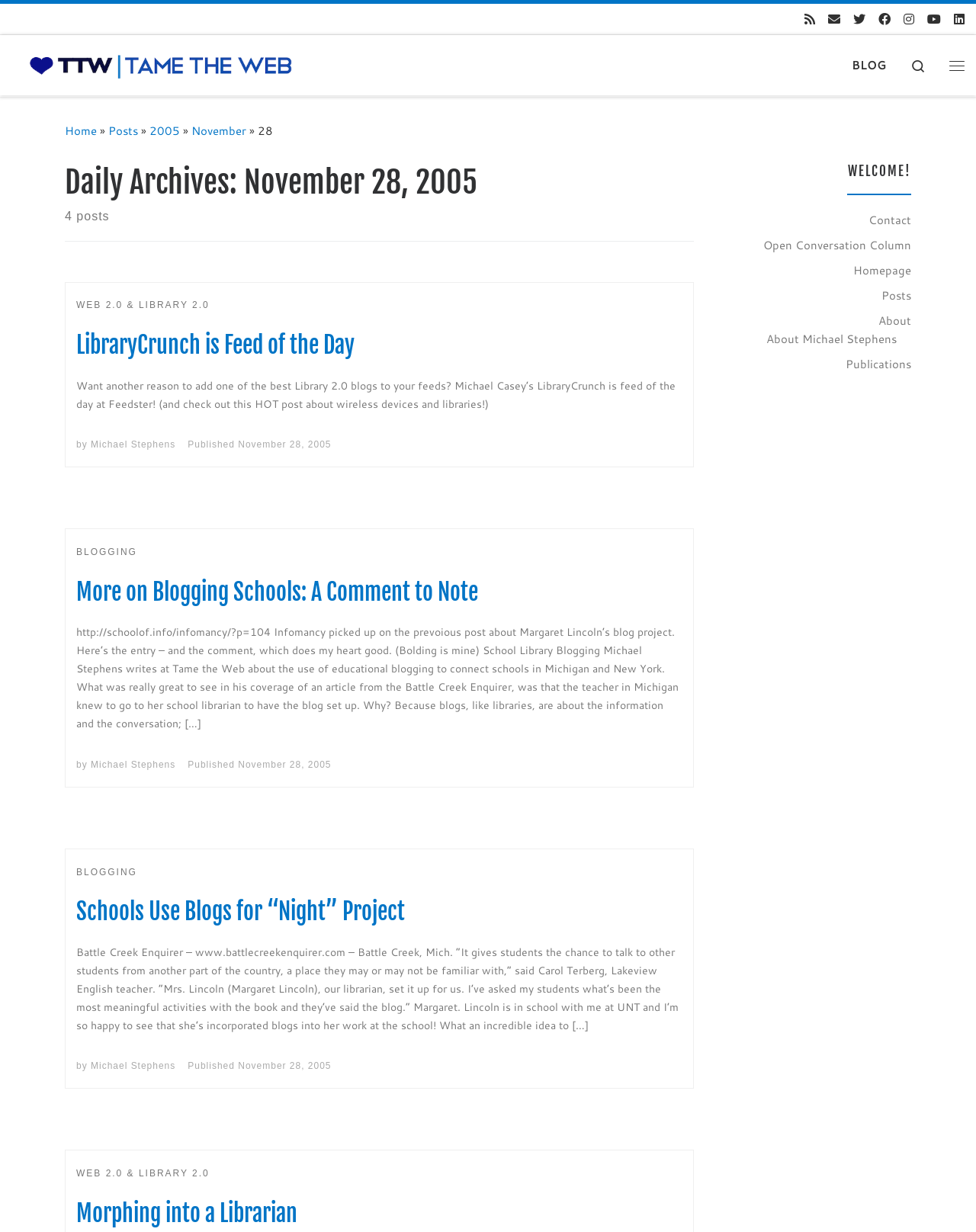Could you specify the bounding box coordinates for the clickable section to complete the following instruction: "Read the 'Daily Archives: November 28, 2005' article"?

[0.066, 0.133, 0.711, 0.164]